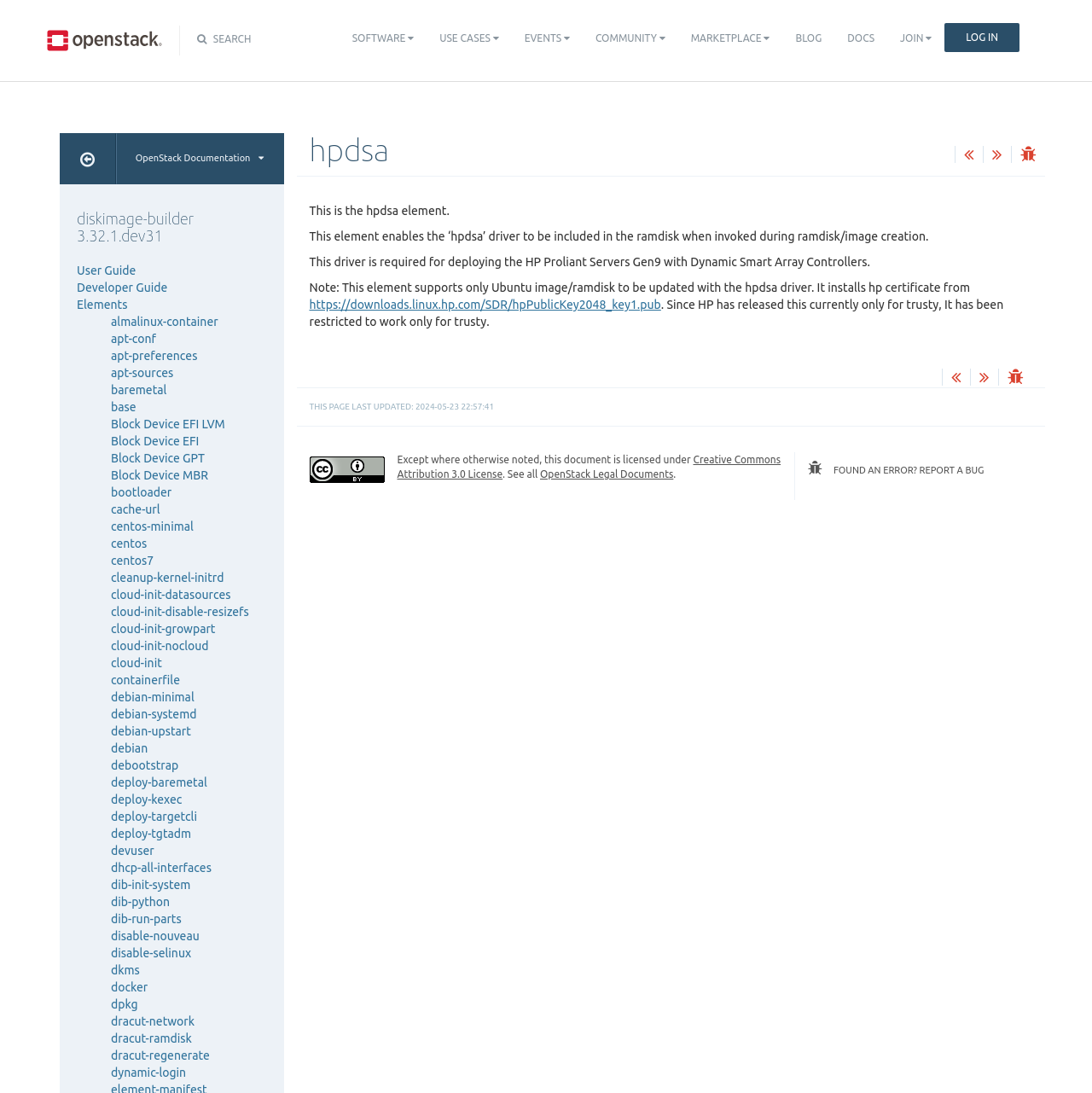Please give a succinct answer to the question in one word or phrase:
What is the license of this document?

Creative Commons Attribution 3.0 License